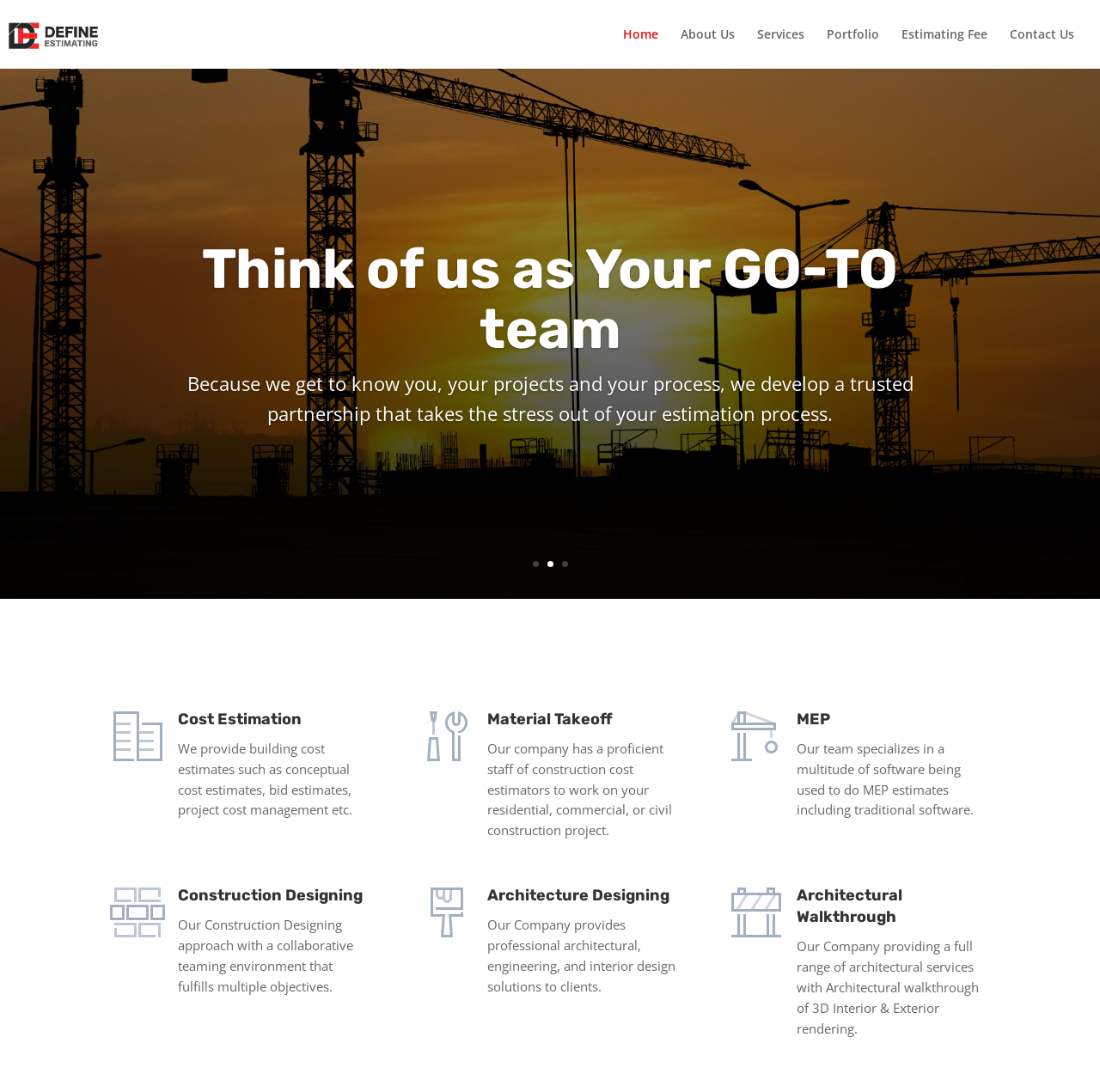Provide a brief response to the question using a single word or phrase: 
How many links are there in the top navigation bar?

7